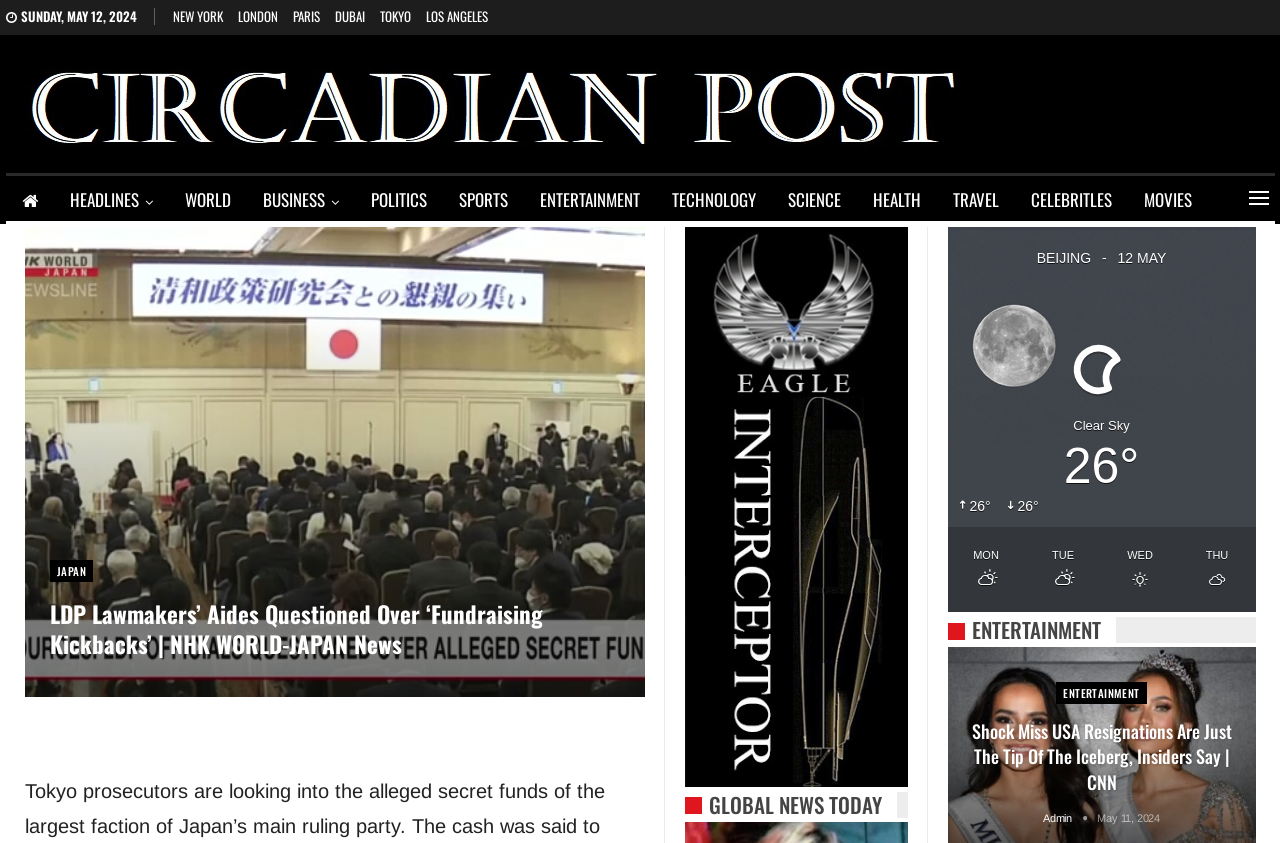Provide a brief response to the question using a single word or phrase: 
What is the temperature displayed on the webpage?

26°